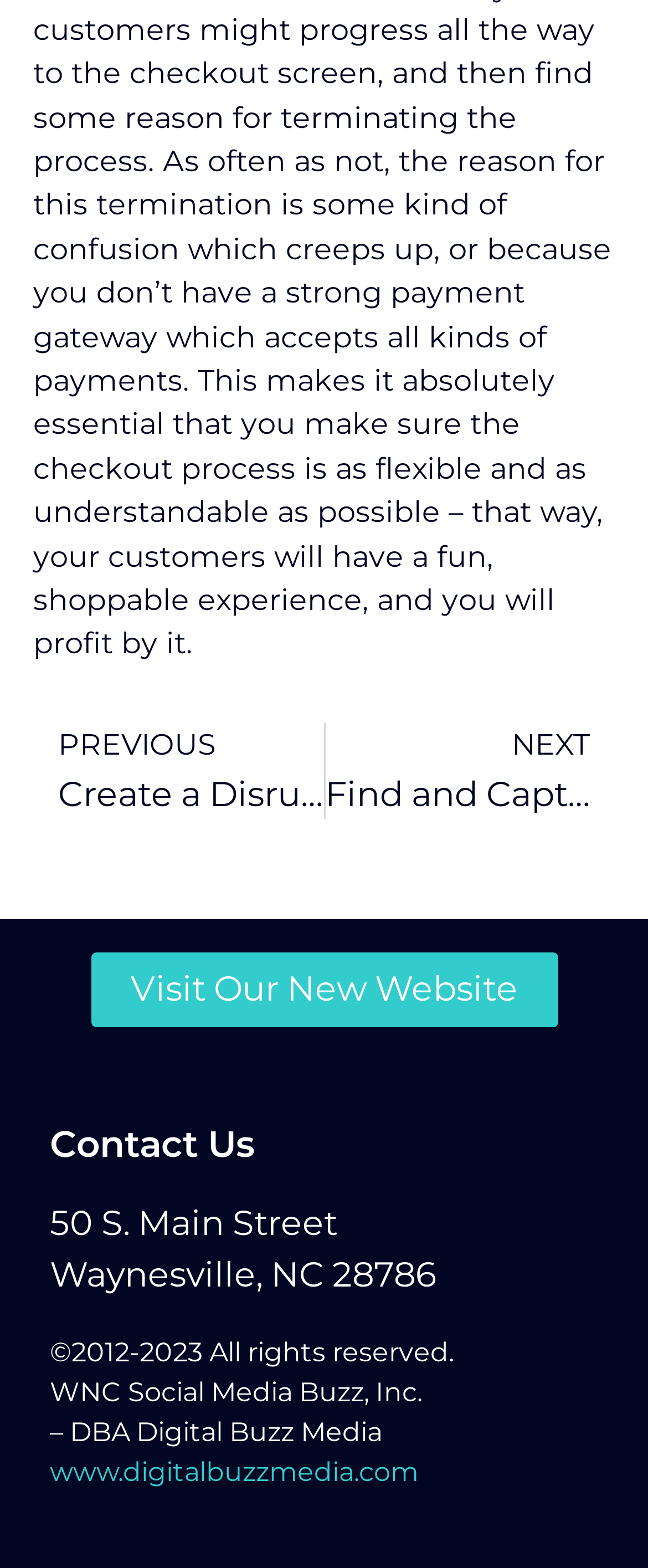What year was the company established? Analyze the screenshot and reply with just one word or a short phrase.

2012